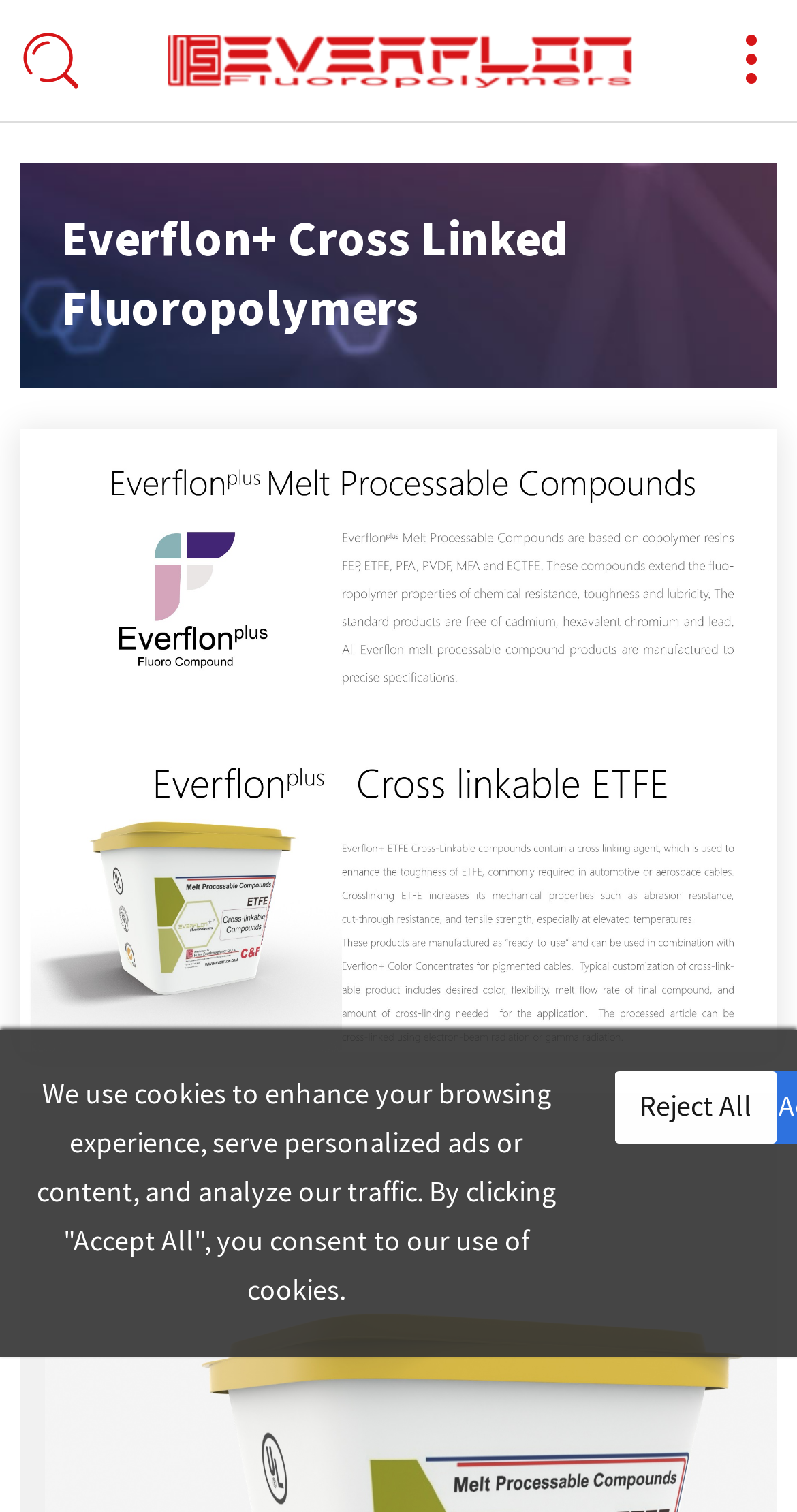Provide an in-depth caption for the elements present on the webpage.

This webpage is about Everflon+ Cross Linked Fluoropolymers. At the top, there is a notification bar with a static text about cookies and two links, "Accept All" and "Reject All", positioned side by side. Below the notification bar, there is a prominent link to "Everflon Fluoropolymer" accompanied by an image, taking up a significant portion of the top section.

On the left side, there is a vertical list of links, each with a brief description, categorized under a heading represented by an icon. The list includes links to various Everflon products, such as Everflon™ Fluoropolymers, Techyours™ Deep Fluoro, Everflon™ PTFE, and more. Each link is positioned below the previous one, with a small gap in between.

To the right of the list, there is an image with the label "Products". Below the image, there is a large heading that reads "Everflon+ Cross Linked Fluoropolymers", spanning the entire width of the page. Underneath the heading, there are three images, stacked vertically, all with the same label "Everflon+ Cross linked fluoropolymers". These images take up a significant portion of the page, suggesting they are the main content of the webpage.